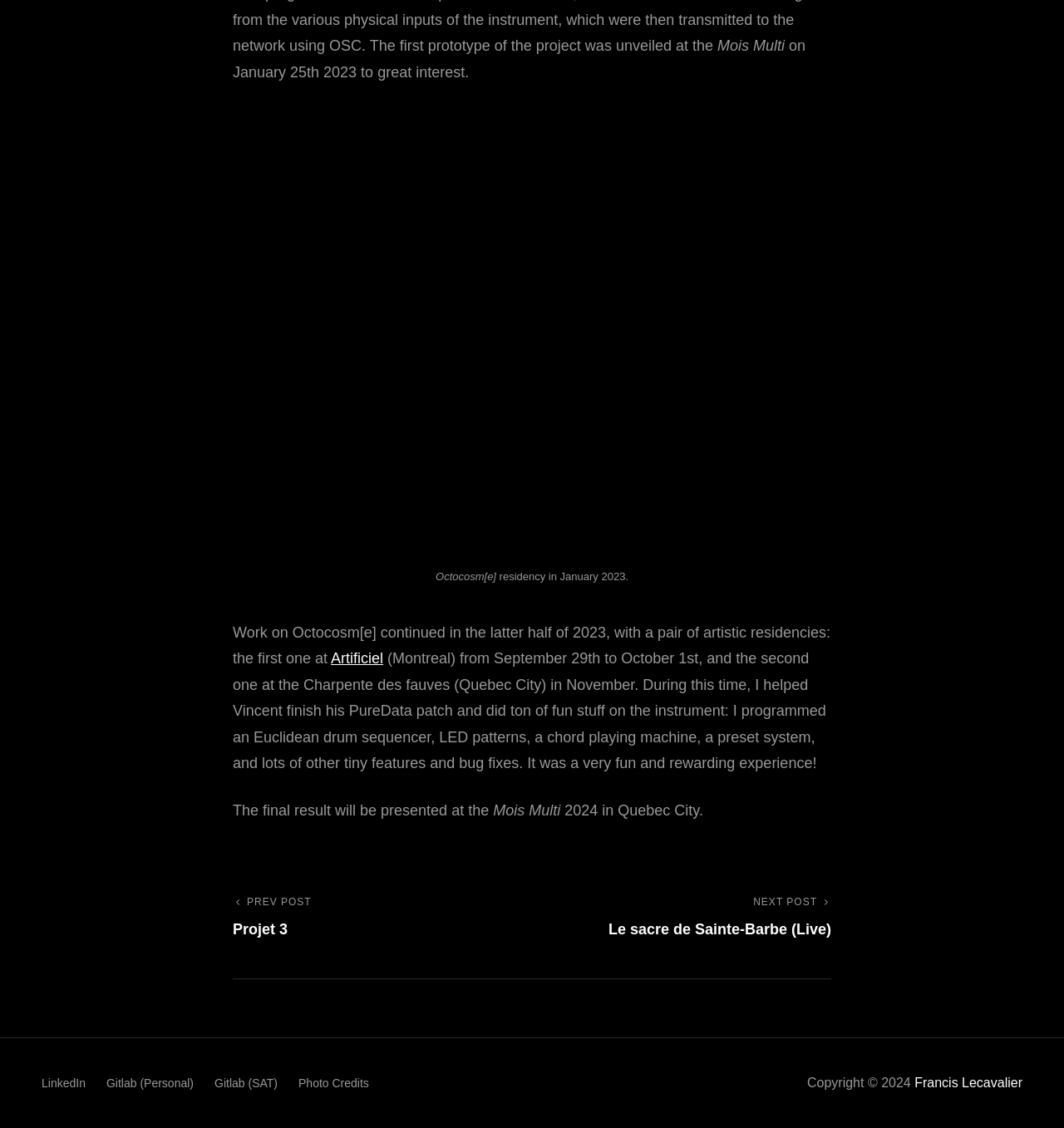What is the name of the residency in Montreal?
Using the image, respond with a single word or phrase.

Artificiel